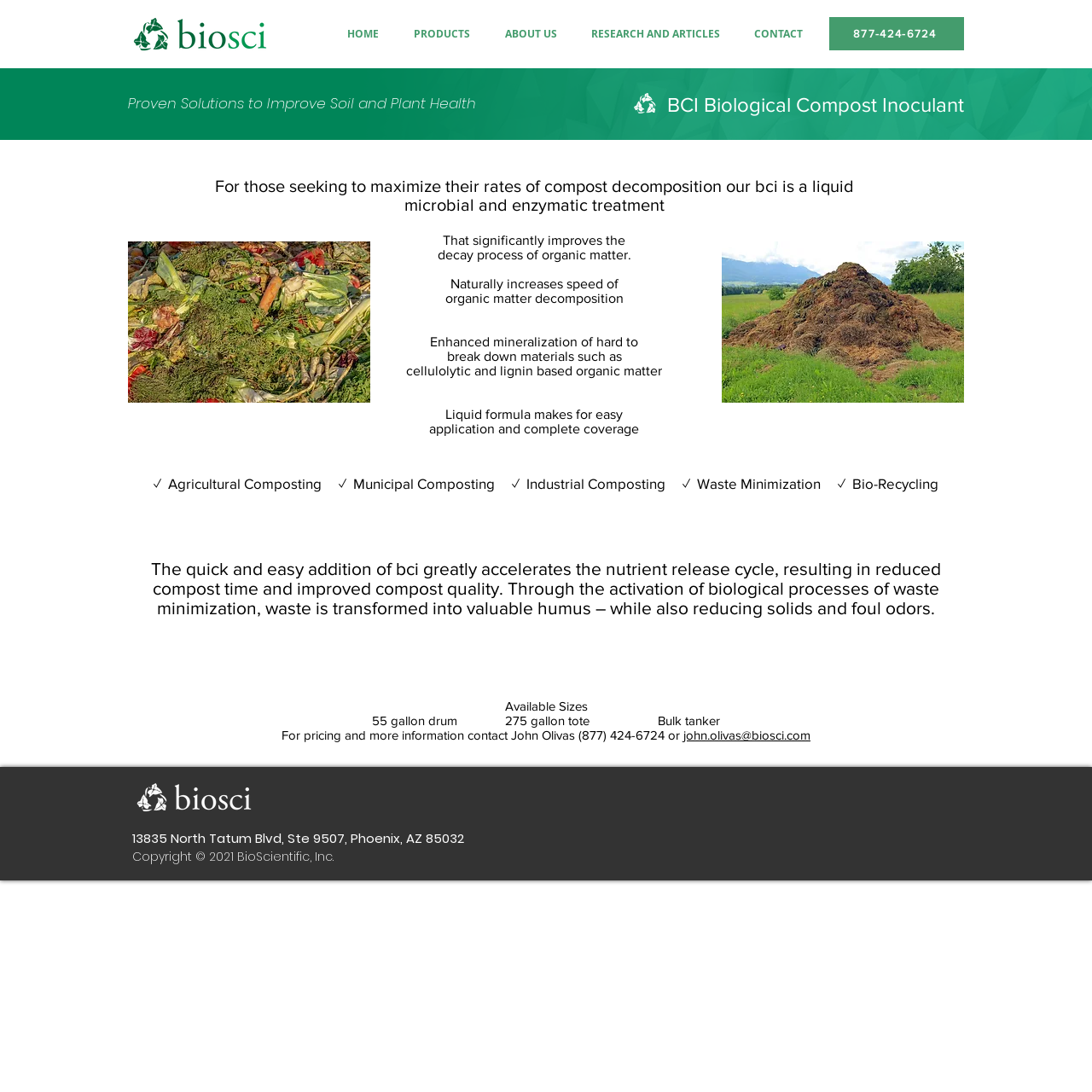Given the webpage screenshot and the description, determine the bounding box coordinates (top-left x, top-left y, bottom-right x, bottom-right y) that define the location of the UI element matching this description: RESEARCH AND ARTICLES

[0.526, 0.012, 0.675, 0.051]